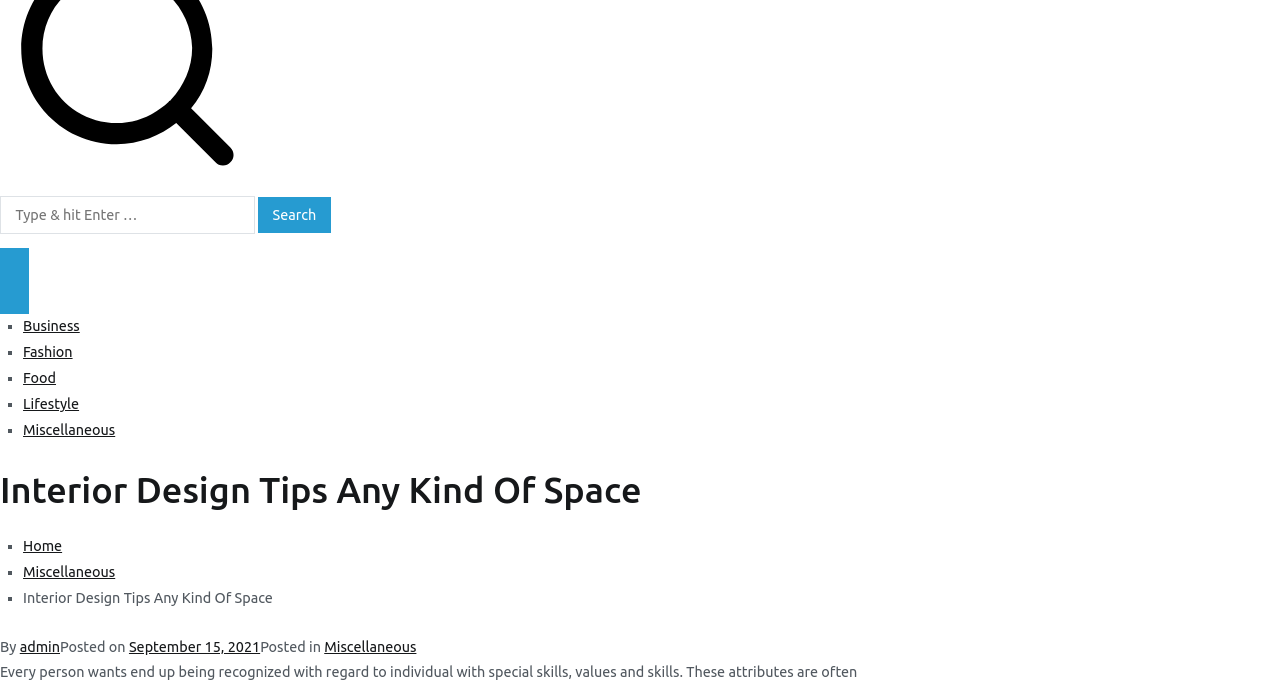Determine the bounding box coordinates for the element that should be clicked to follow this instruction: "Click on the Business link". The coordinates should be given as four float numbers between 0 and 1, in the format [left, top, right, bottom].

[0.018, 0.467, 0.062, 0.491]